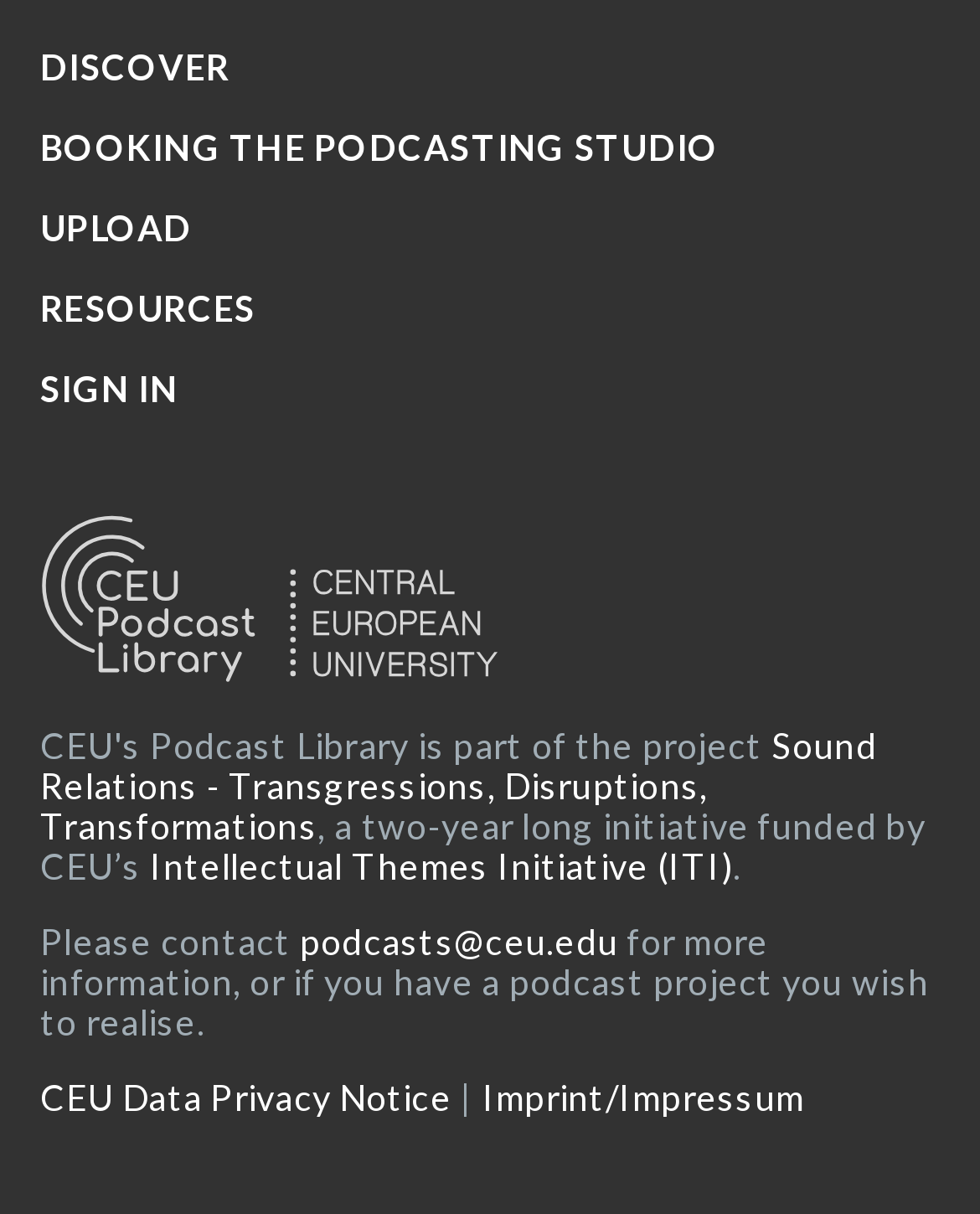Specify the bounding box coordinates (top-left x, top-left y, bottom-right x, bottom-right y) of the UI element in the screenshot that matches this description: Discover

[0.041, 0.037, 0.234, 0.072]